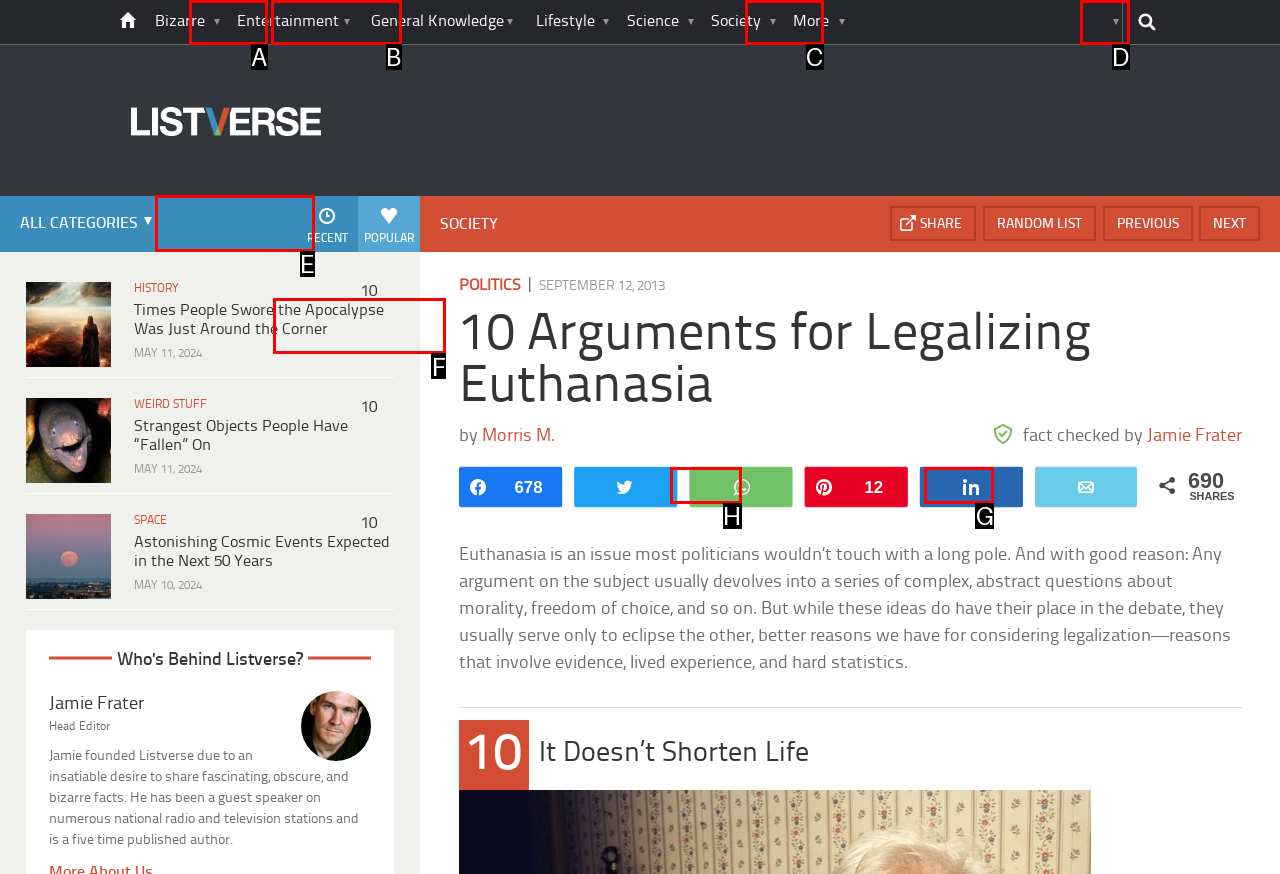Indicate the letter of the UI element that should be clicked to accomplish the task: search for something. Answer with the letter only.

None